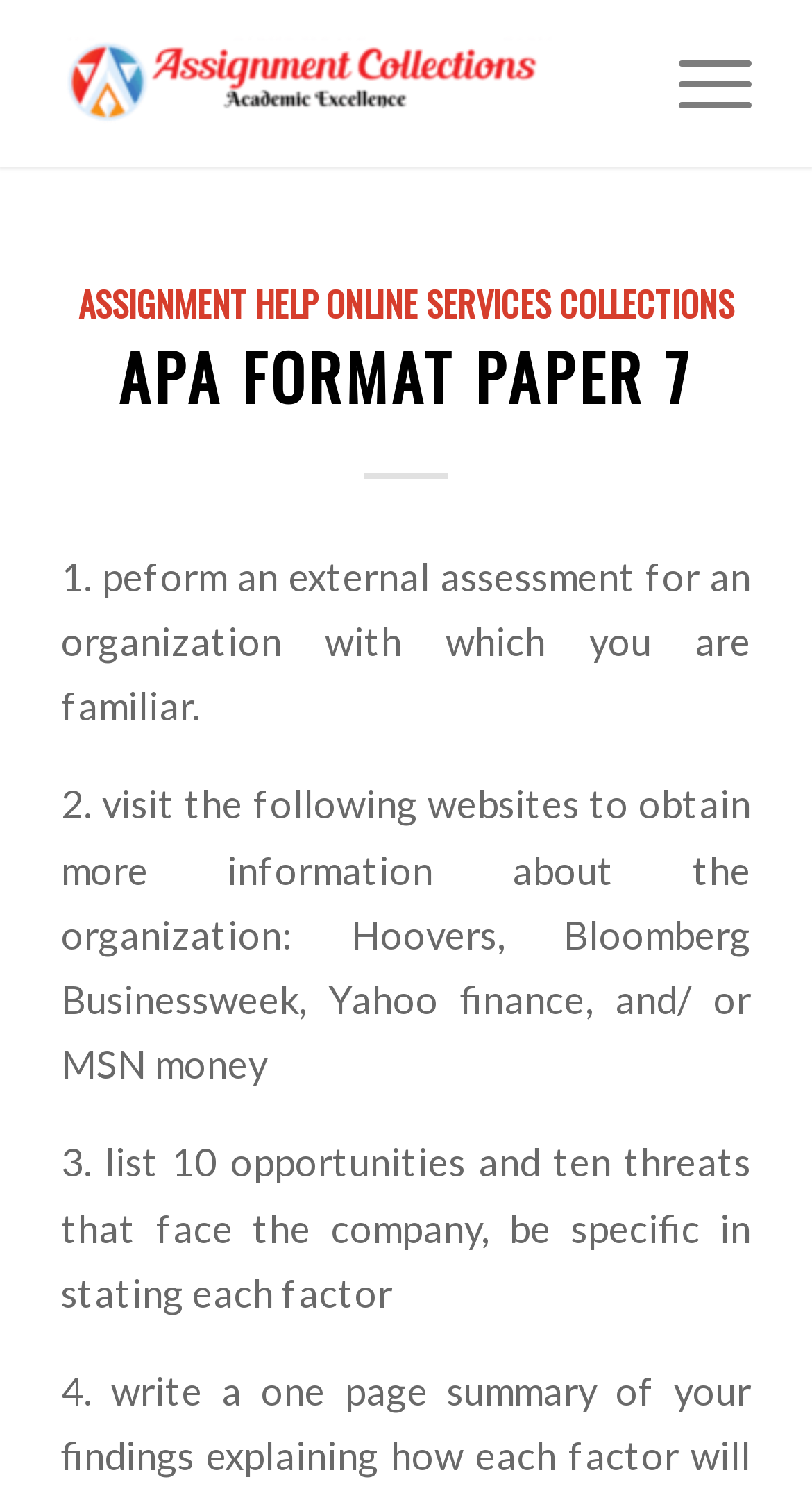How many steps are required for the external assessment?
Provide a one-word or short-phrase answer based on the image.

3